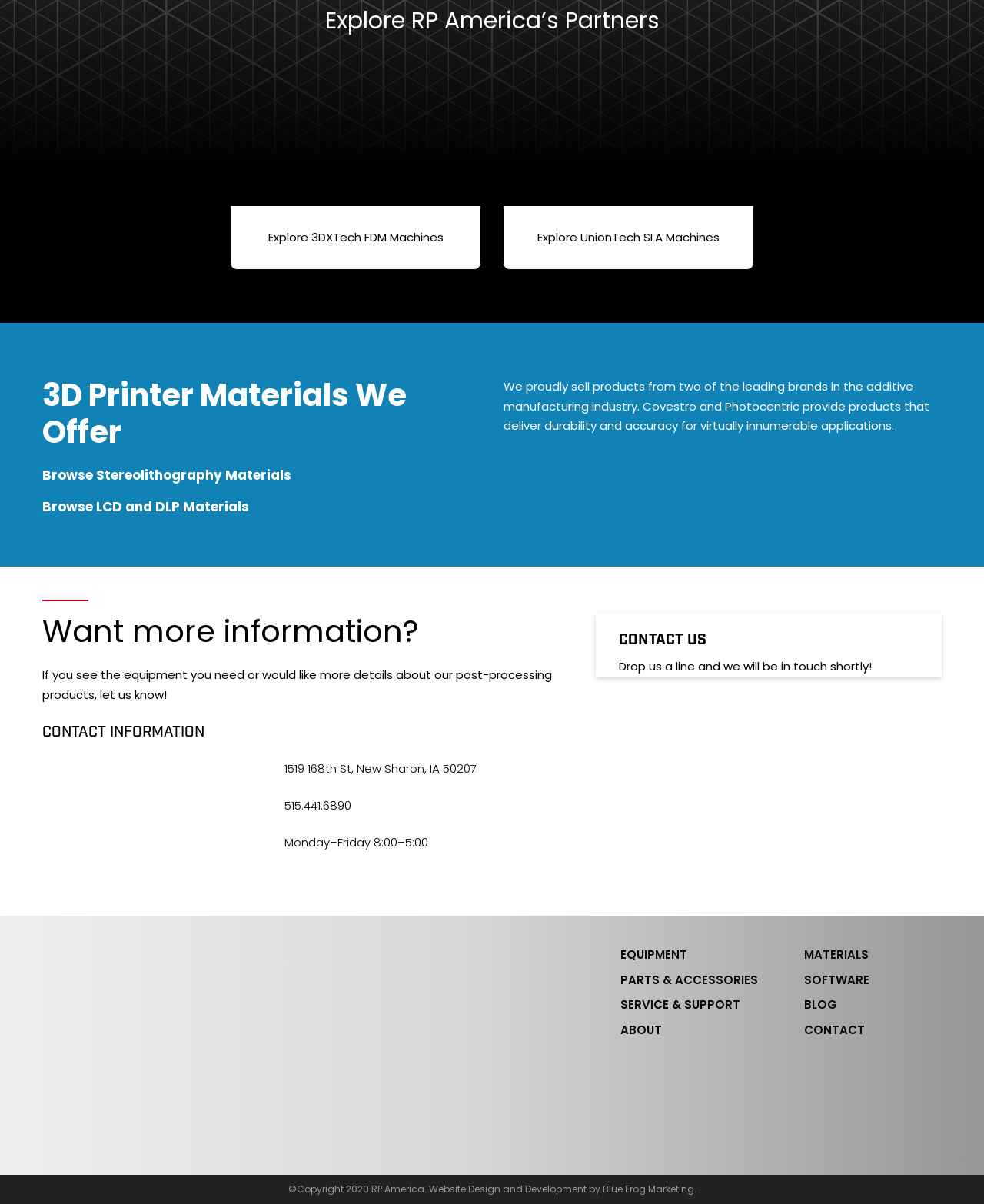What types of 3D printer materials are offered? Based on the image, give a response in one word or a short phrase.

Stereolithography, LCD and DLP